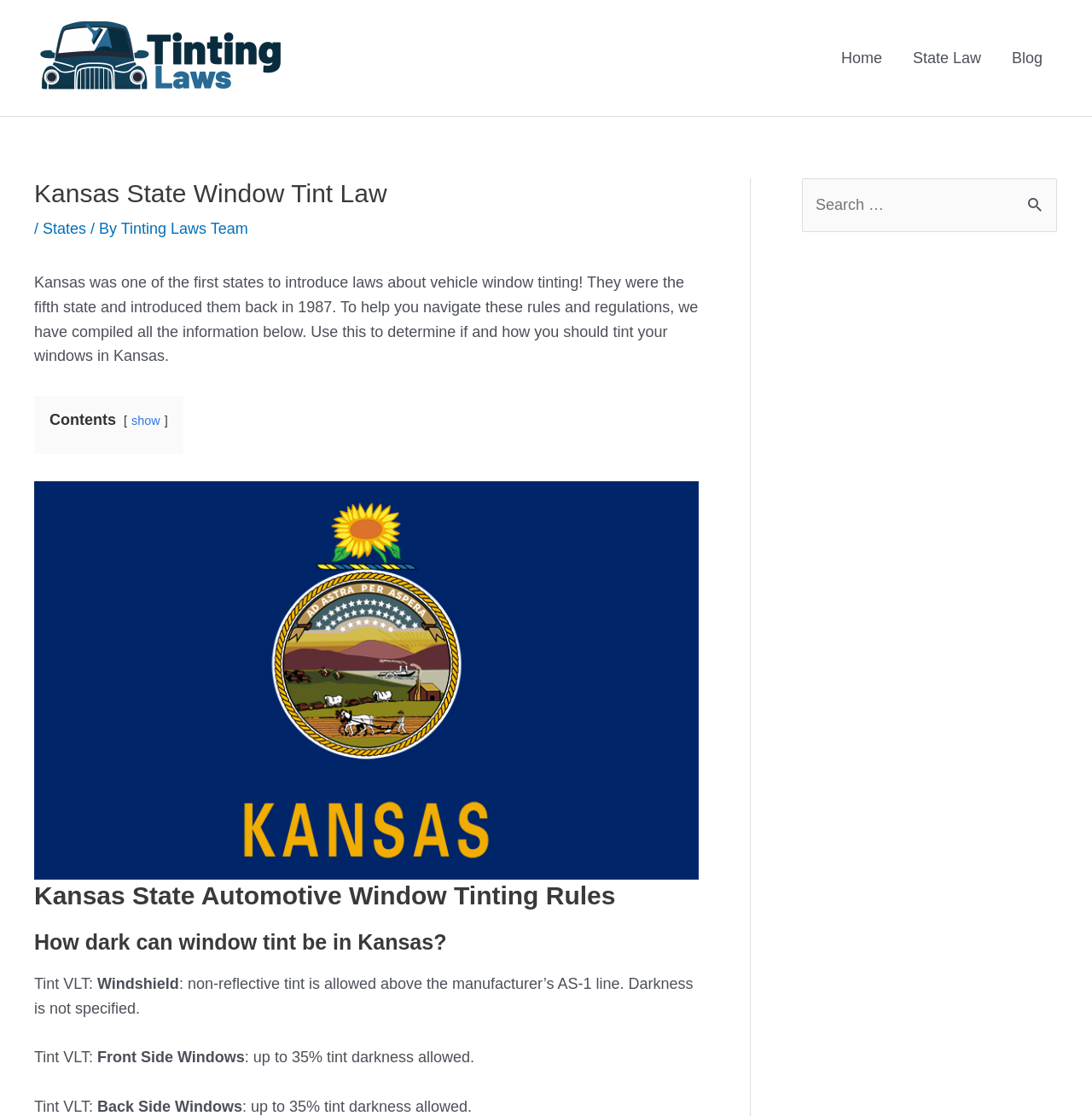Determine the bounding box coordinates of the element that should be clicked to execute the following command: "Click on the 'Home' link".

[0.756, 0.0, 0.822, 0.104]